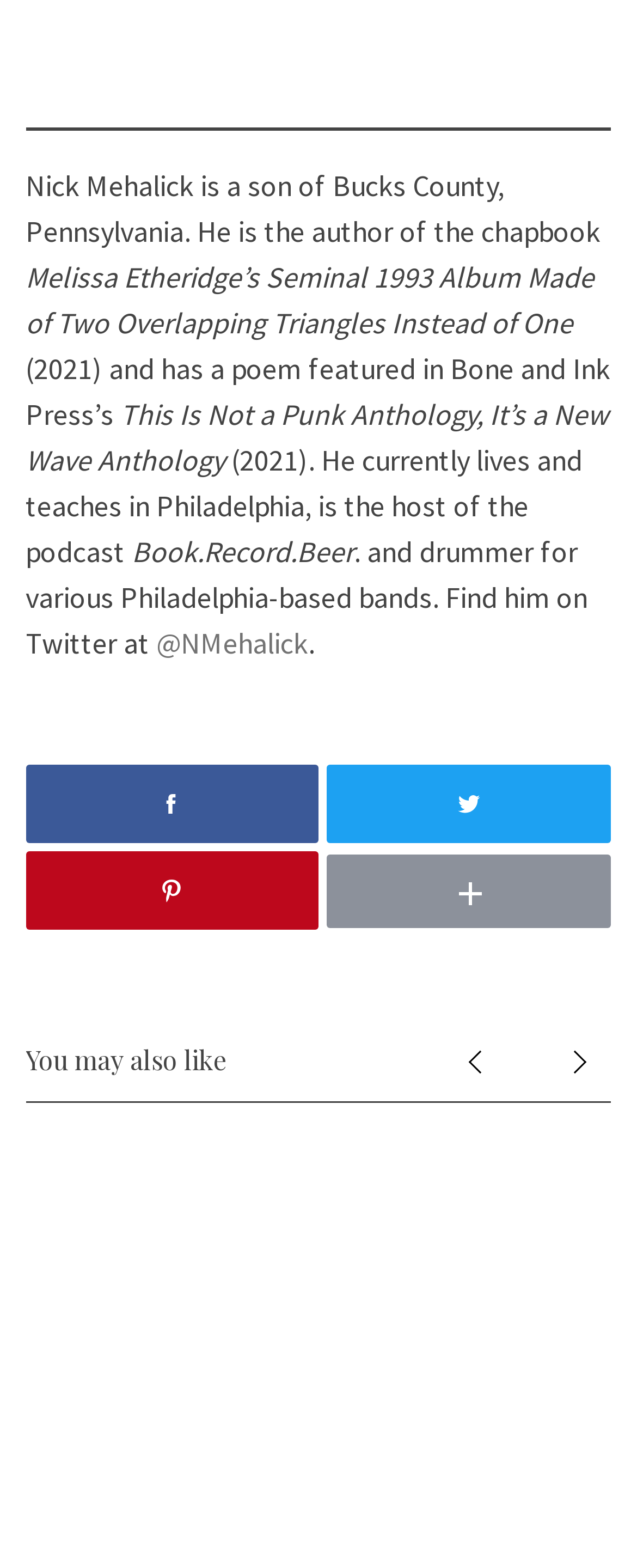Refer to the image and provide an in-depth answer to the question: 
What is the name of the podcast hosted by Nick Mehalick?

The answer can be found in the StaticText element that mentions Nick Mehalick's podcast, which is 'Book.Record.Beer'.